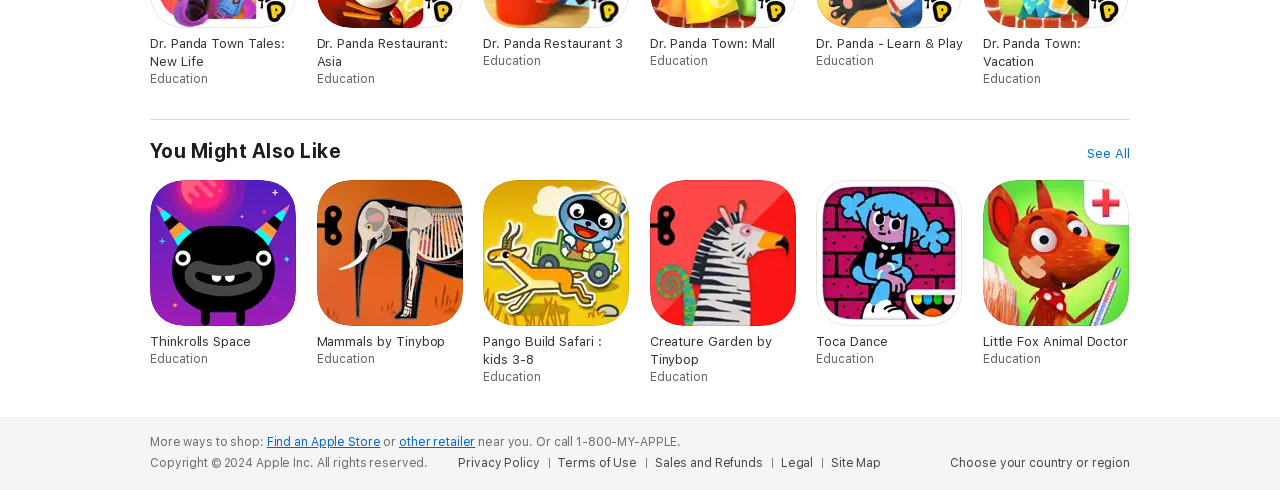Reply to the question with a brief word or phrase: What is the phone number to call for Apple support?

1-800-MY-APPLE